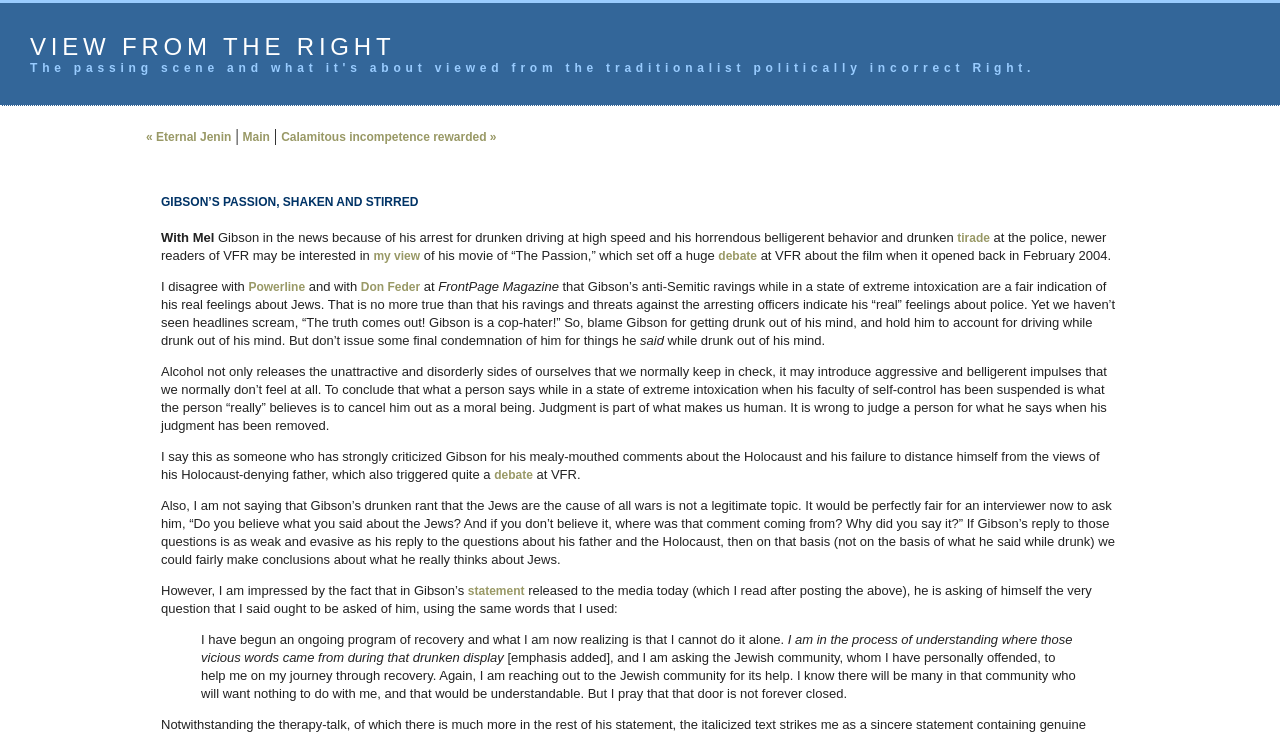What is the name of the movie mentioned in the article?
Based on the visual, give a brief answer using one word or a short phrase.

The Passion